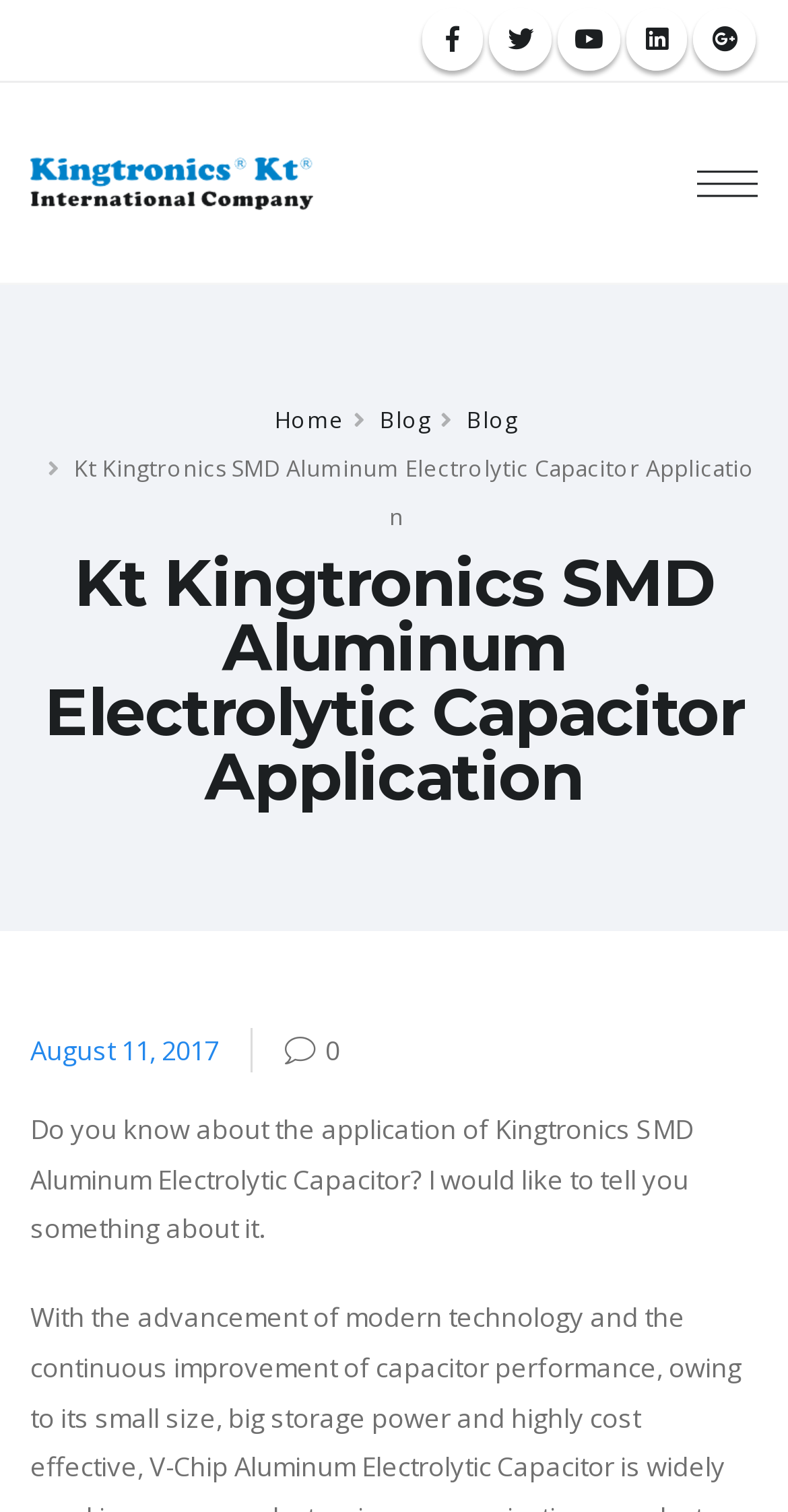Respond to the following question using a concise word or phrase: 
What is the color of the icon at the top left?

Unknown